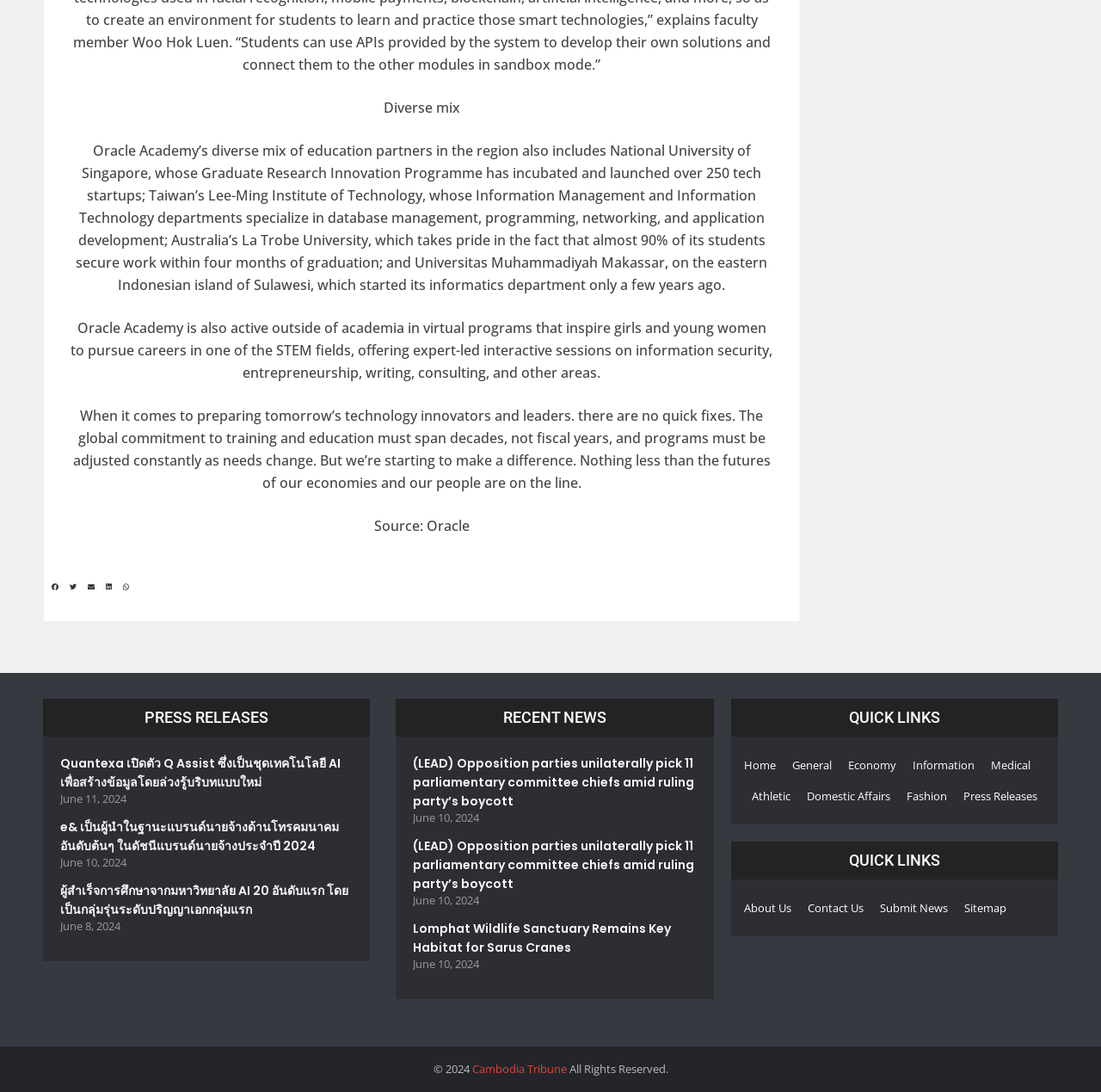Give a one-word or short phrase answer to the question: 
What is the date of the press release 'Quantexa เปิดตัว Q Assist ซึ่งเป็นชุดเทคโนโลยี AI เพื่อสร้างข้อมูลโดยล่วงรู้บริบทแบบใหม่'?

June 11, 2024